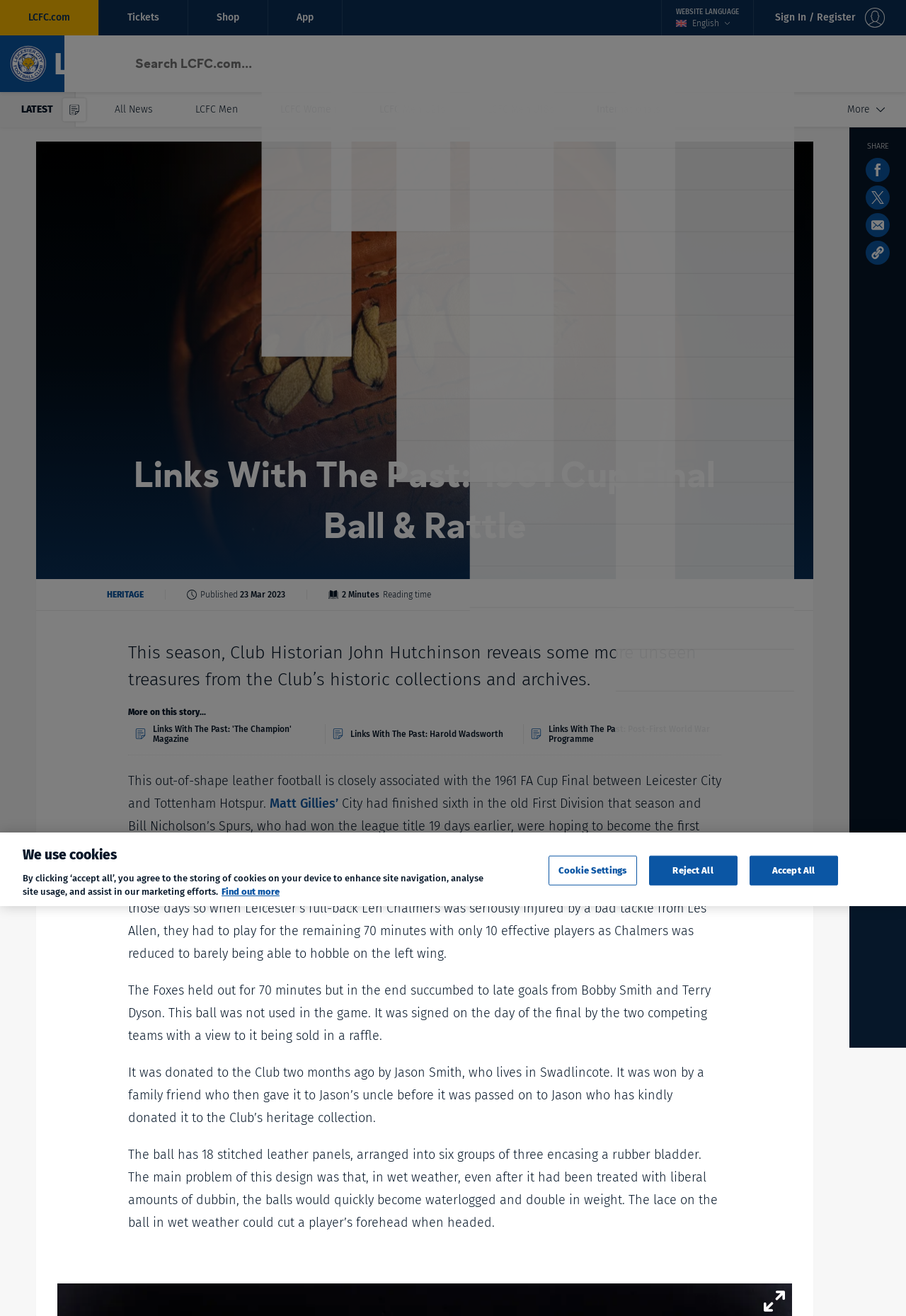Please answer the following question using a single word or phrase: 
What is the purpose of the 'More' button in the main menu?

To access more options